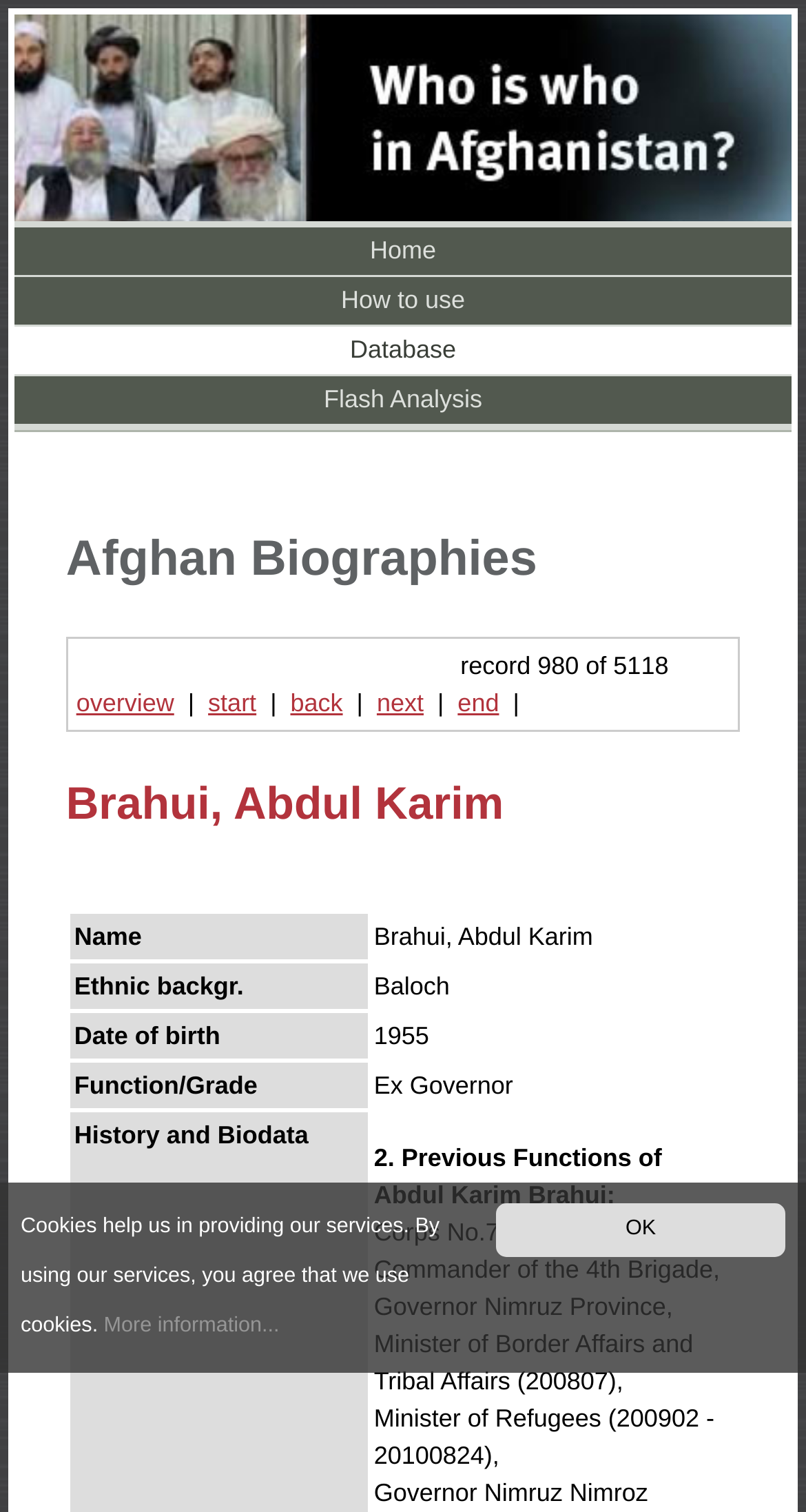Please identify the bounding box coordinates of the element I need to click to follow this instruction: "go to home page".

[0.018, 0.15, 0.982, 0.182]